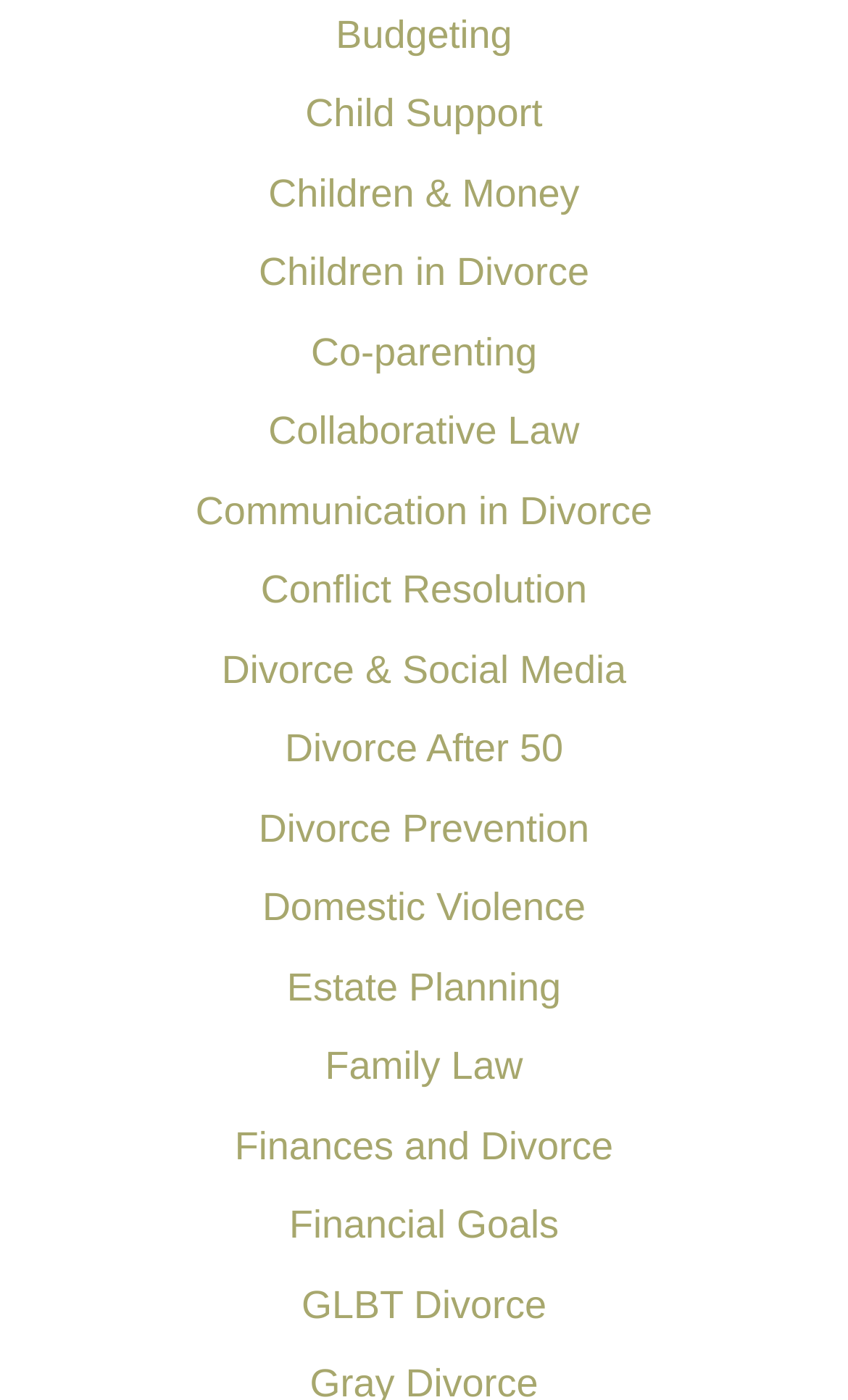What is the general theme of the links on this webpage?
Using the image, provide a concise answer in one word or a short phrase.

Divorce and Family Law